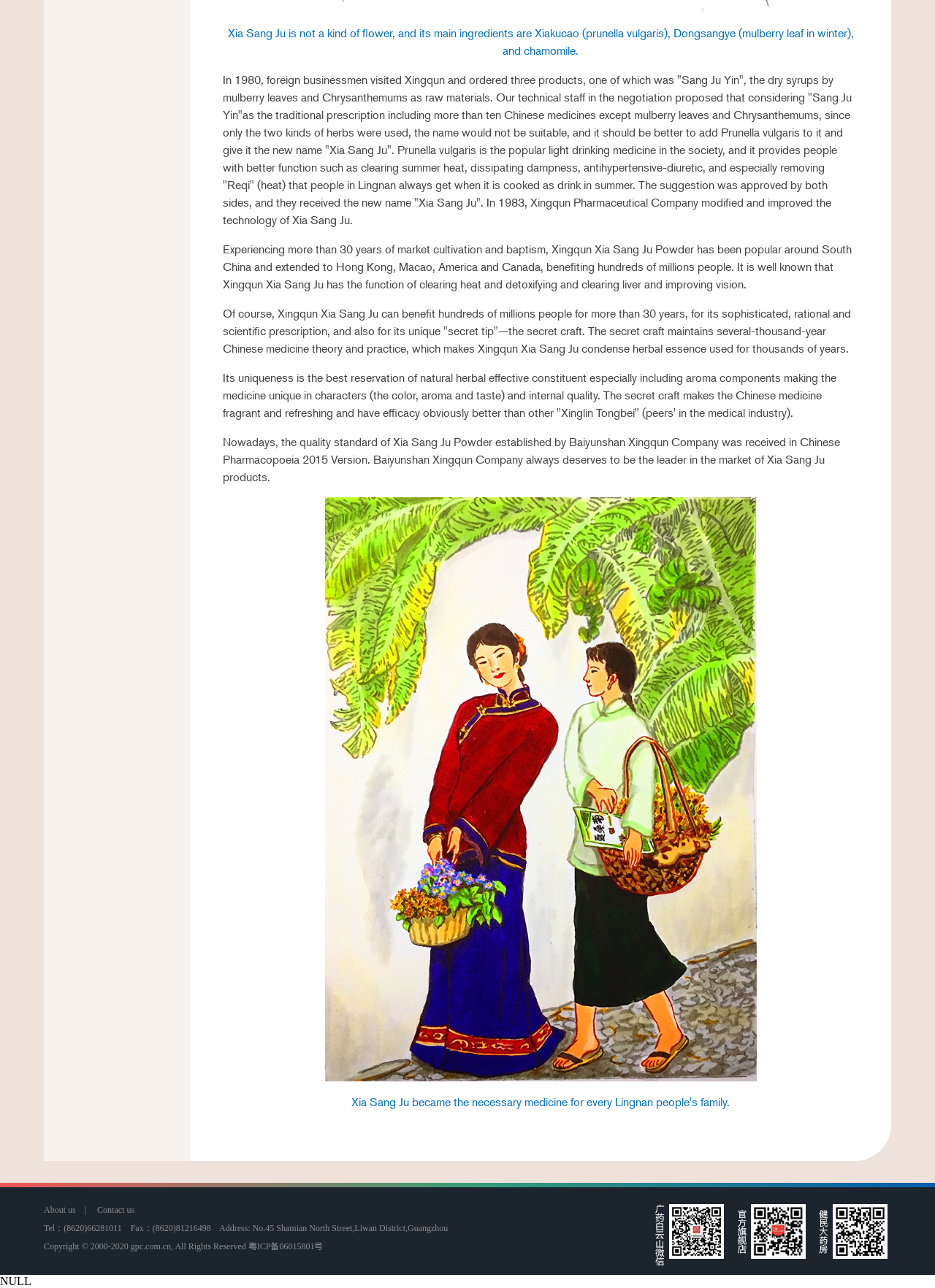From the details in the image, provide a thorough response to the question: When was the name 'Xia Sang Ju' approved?

The text states that in 1980, foreign businessmen visited Xingqun and ordered three products, one of which was 'Sang Ju Yin', and the technical staff proposed to add Prunella vulgaris to it and give it the new name 'Xia Sang Ju', which was approved by both sides.